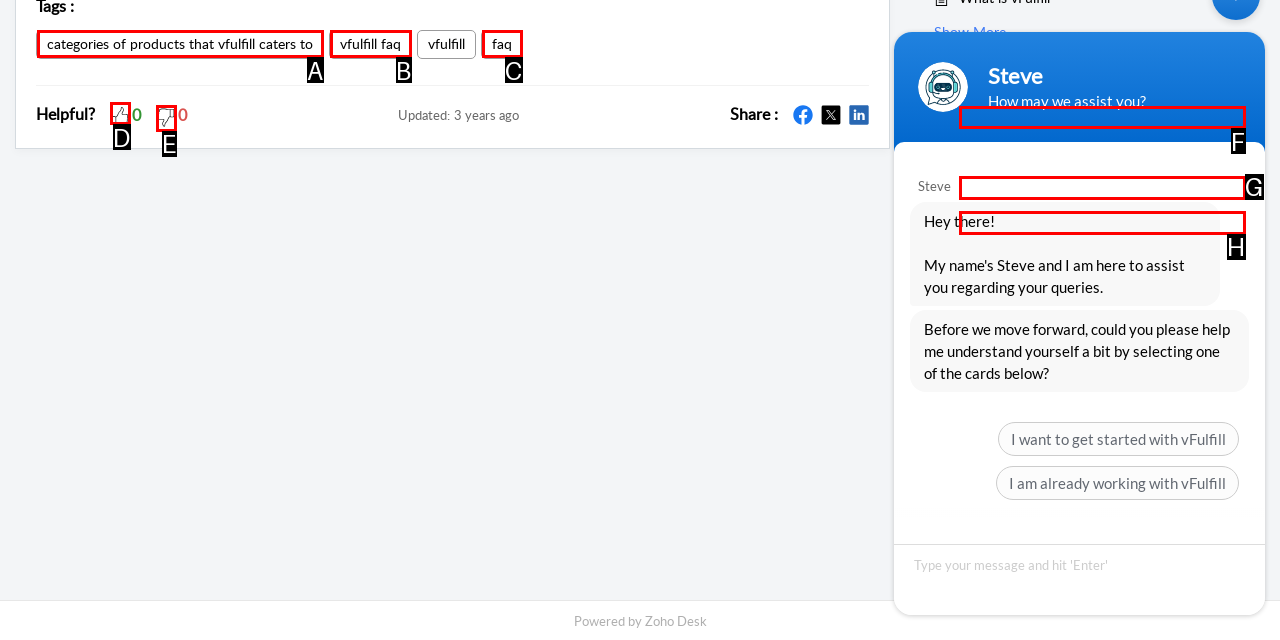Match the HTML element to the description: faq. Answer with the letter of the correct option from the provided choices.

C